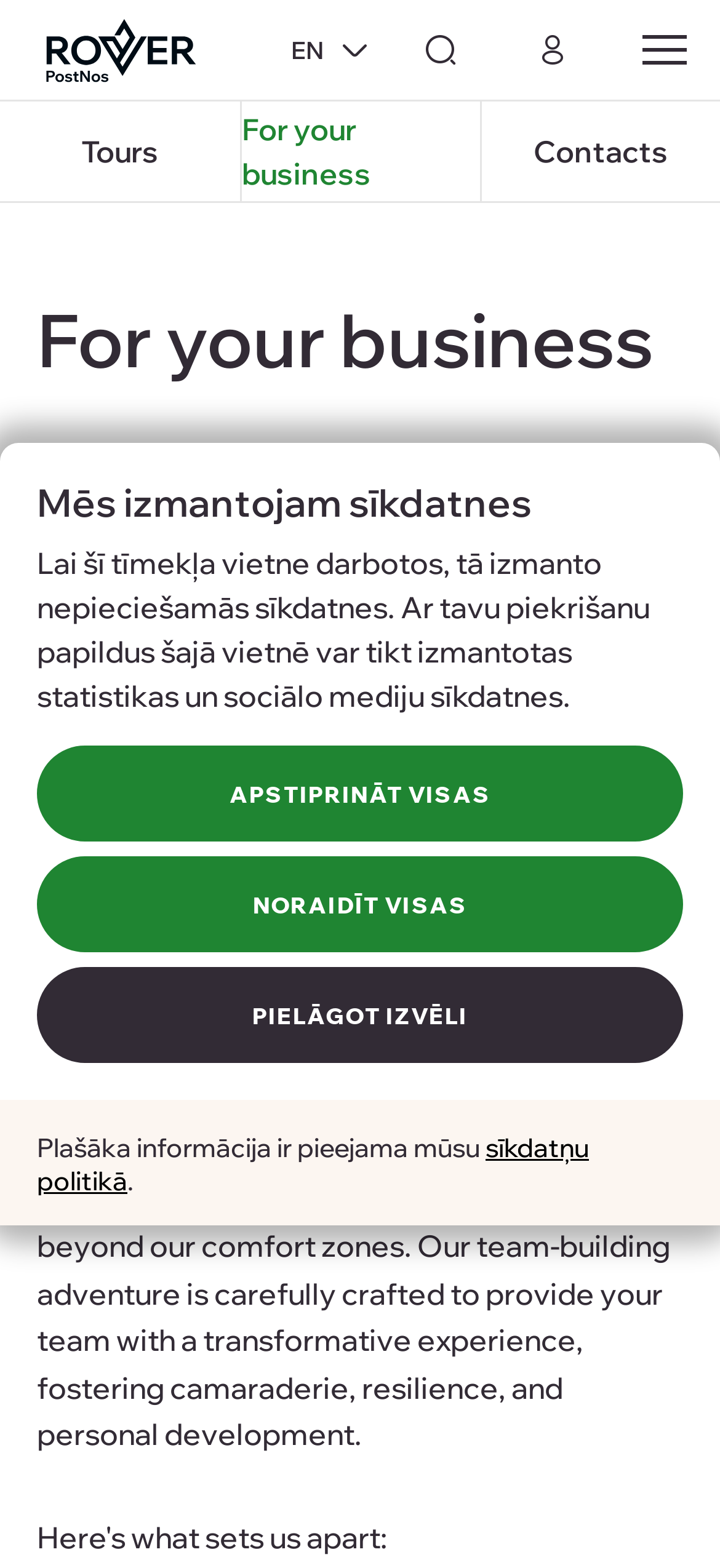What is the main title displayed on this webpage?

For your business